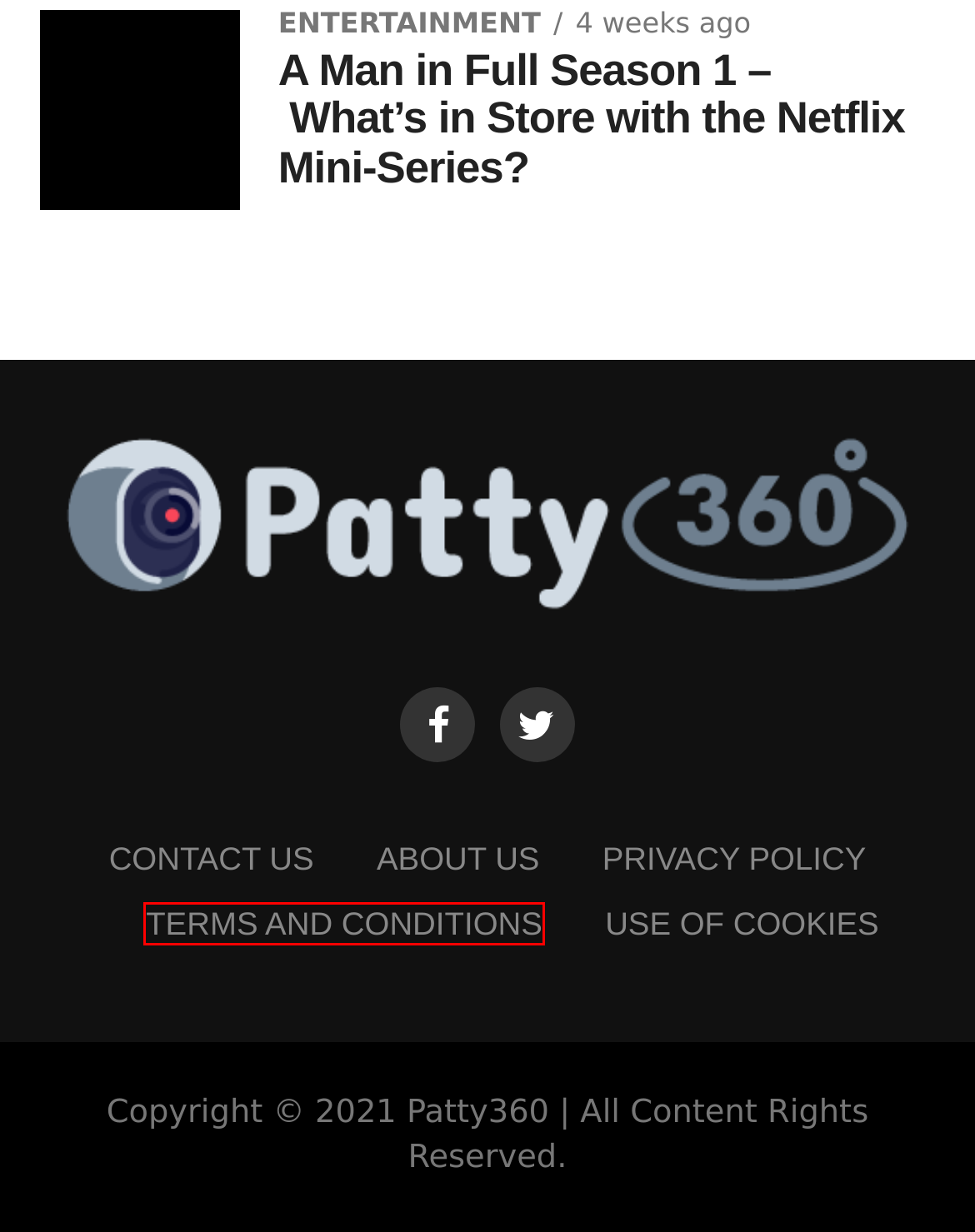Given a webpage screenshot with a red bounding box around a UI element, choose the webpage description that best matches the new webpage after clicking the element within the bounding box. Here are the candidates:
A. Use of Cookies - Patty360
B. Patty360 - Latest Tech, Gaming & Entertainment News
C. Entertainment Archives - Patty360
D. Privacy Policy - Patty360
E. Gaming Archives - Patty360
F. About Us - Patty360
G. Social Media Archives - Patty360
H. Terms and Conditions - Patty360

H